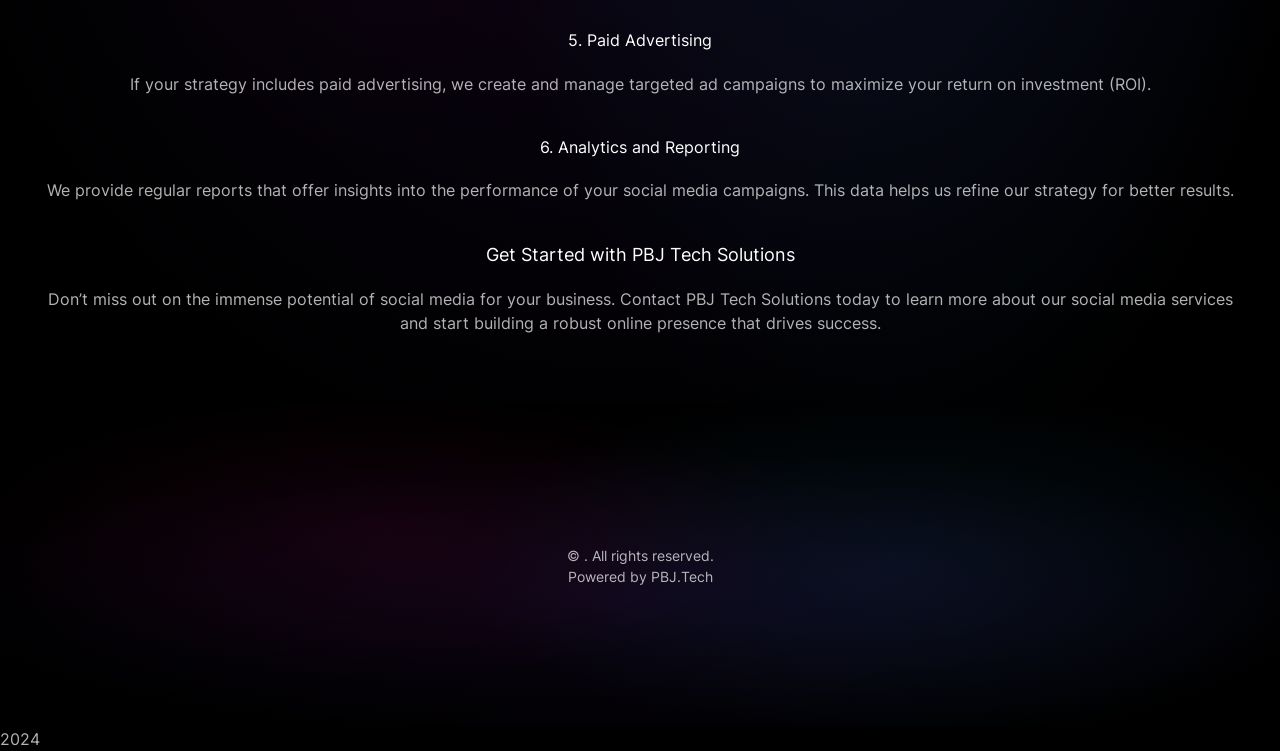Provide a brief response to the question using a single word or phrase: 
What is the position of the copyright information?

Bottom